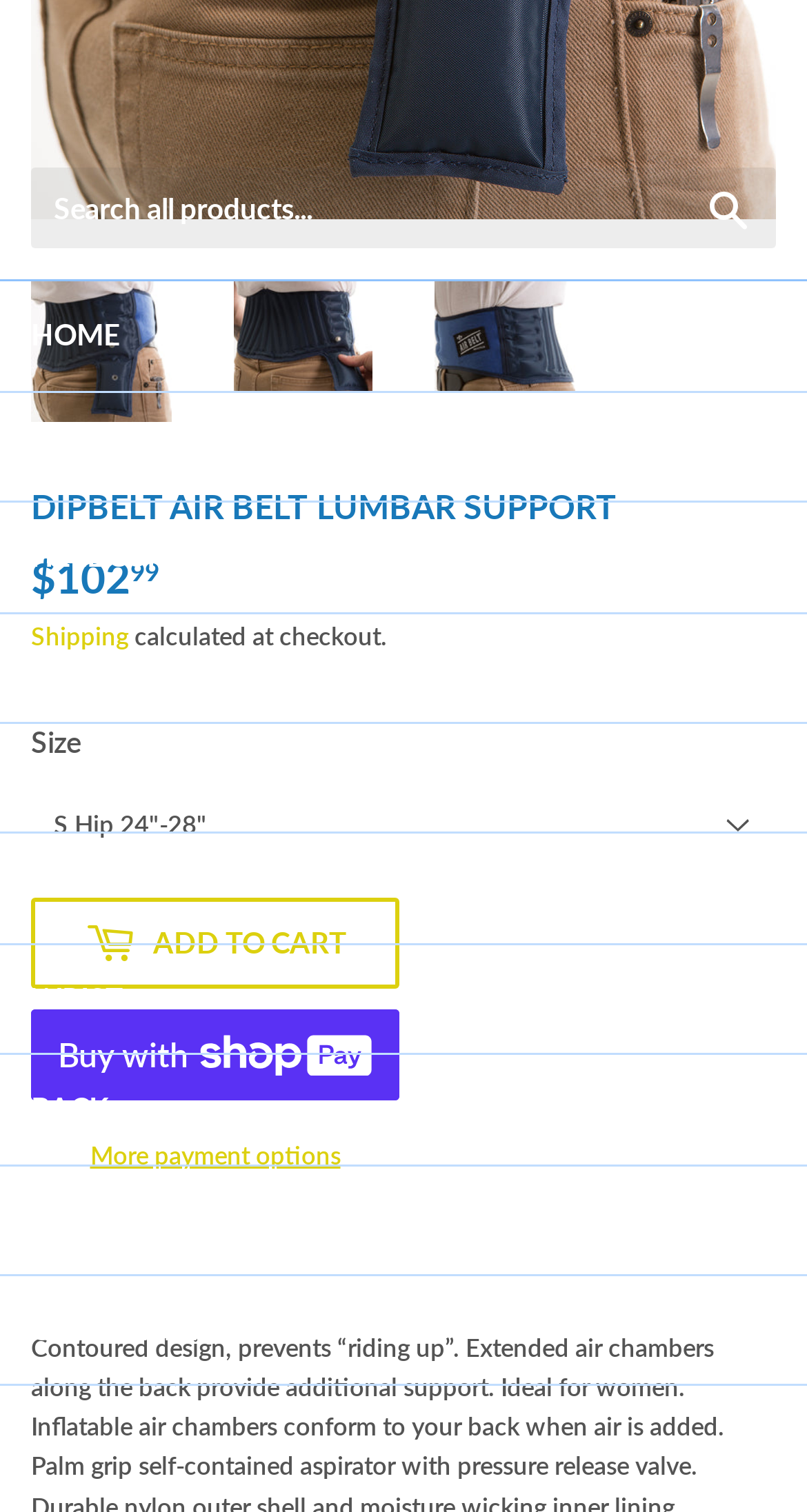Please locate the bounding box coordinates for the element that should be clicked to achieve the following instruction: "View August 2019 posts". Ensure the coordinates are given as four float numbers between 0 and 1, i.e., [left, top, right, bottom].

None